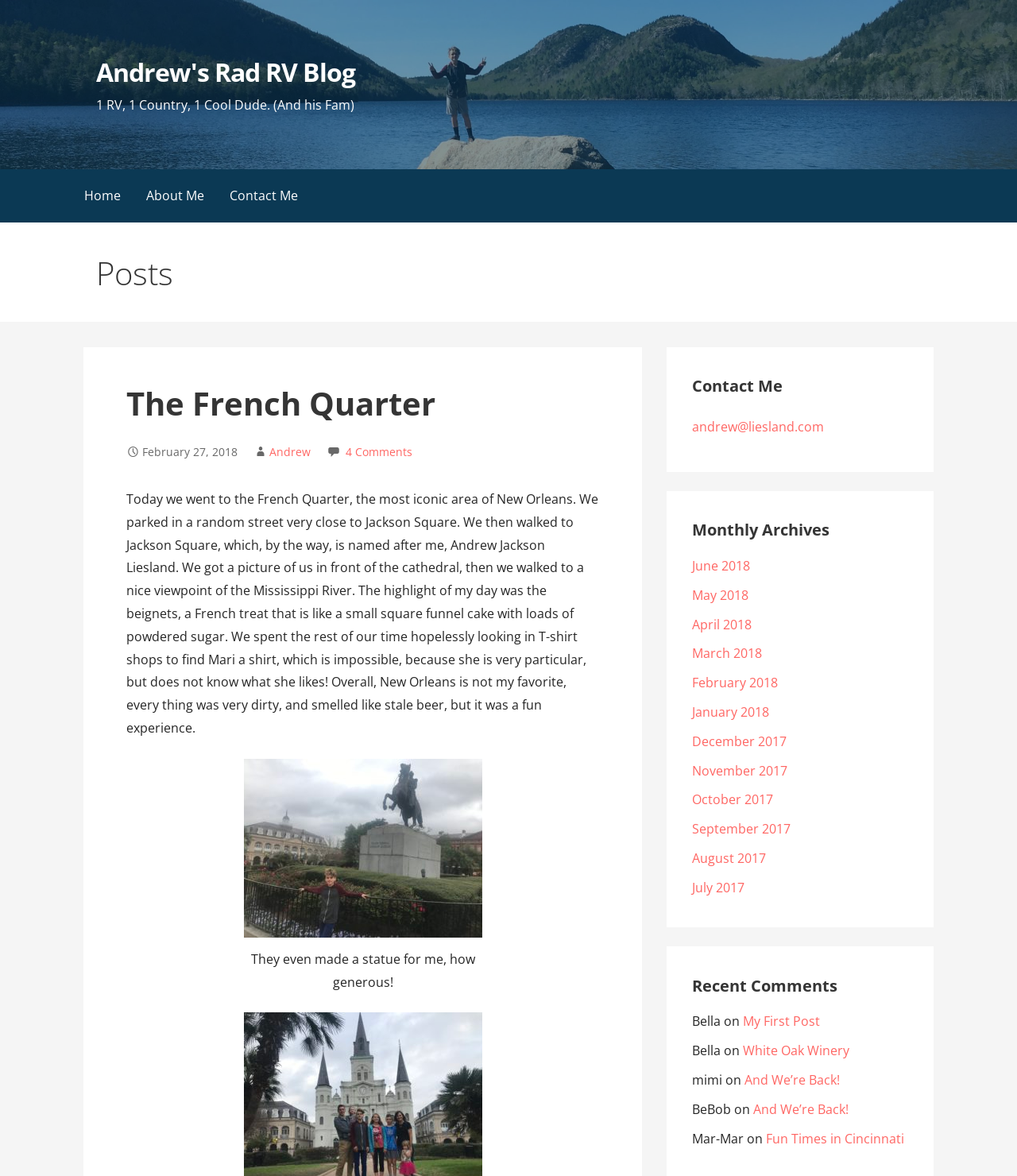Determine the coordinates of the bounding box that should be clicked to complete the instruction: "Check the recent comment from 'Bella'". The coordinates should be represented by four float numbers between 0 and 1: [left, top, right, bottom].

[0.68, 0.861, 0.708, 0.876]